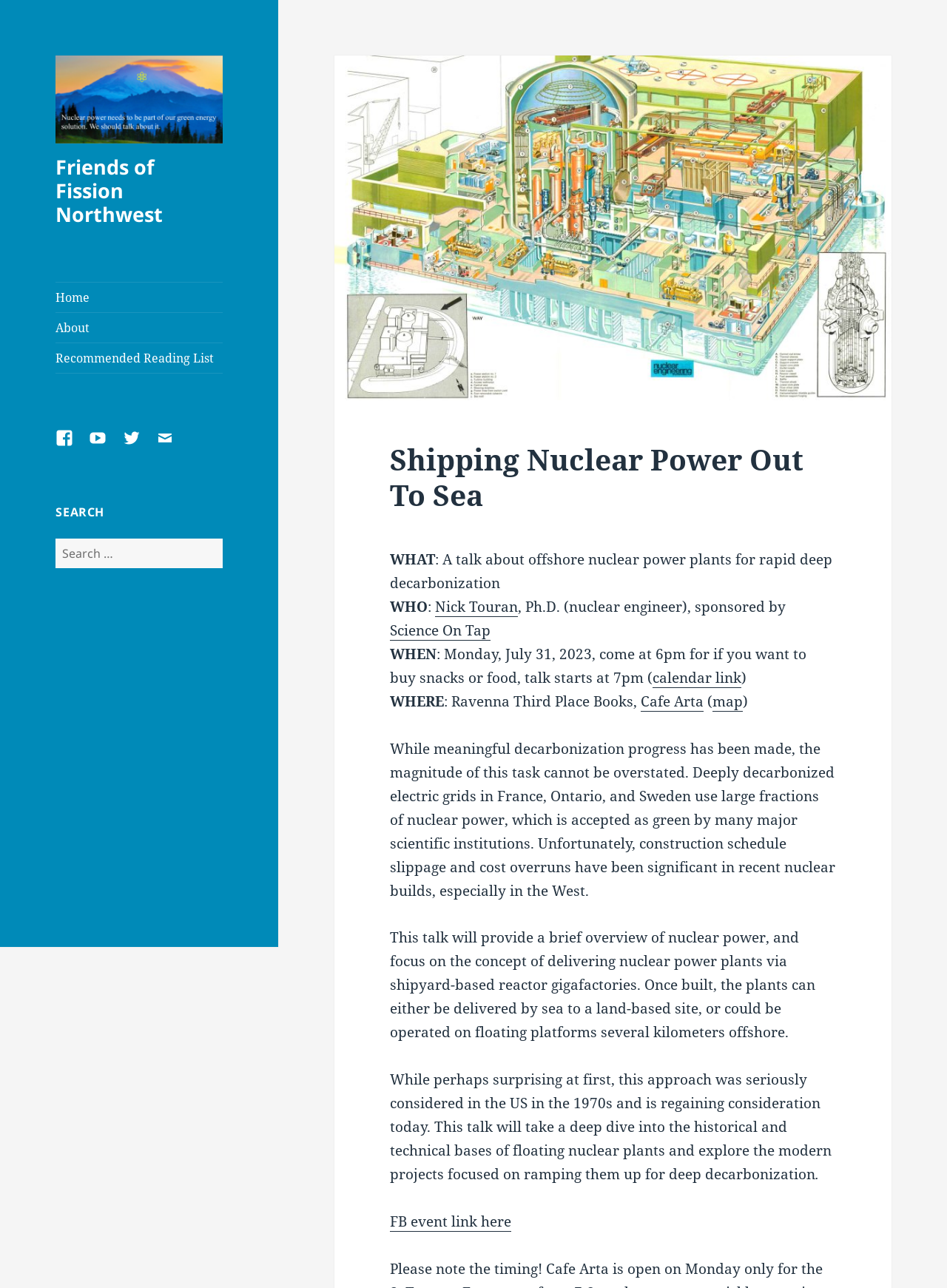Identify the bounding box coordinates of the element to click to follow this instruction: 'Search for something'. Ensure the coordinates are four float values between 0 and 1, provided as [left, top, right, bottom].

[0.059, 0.418, 0.235, 0.441]